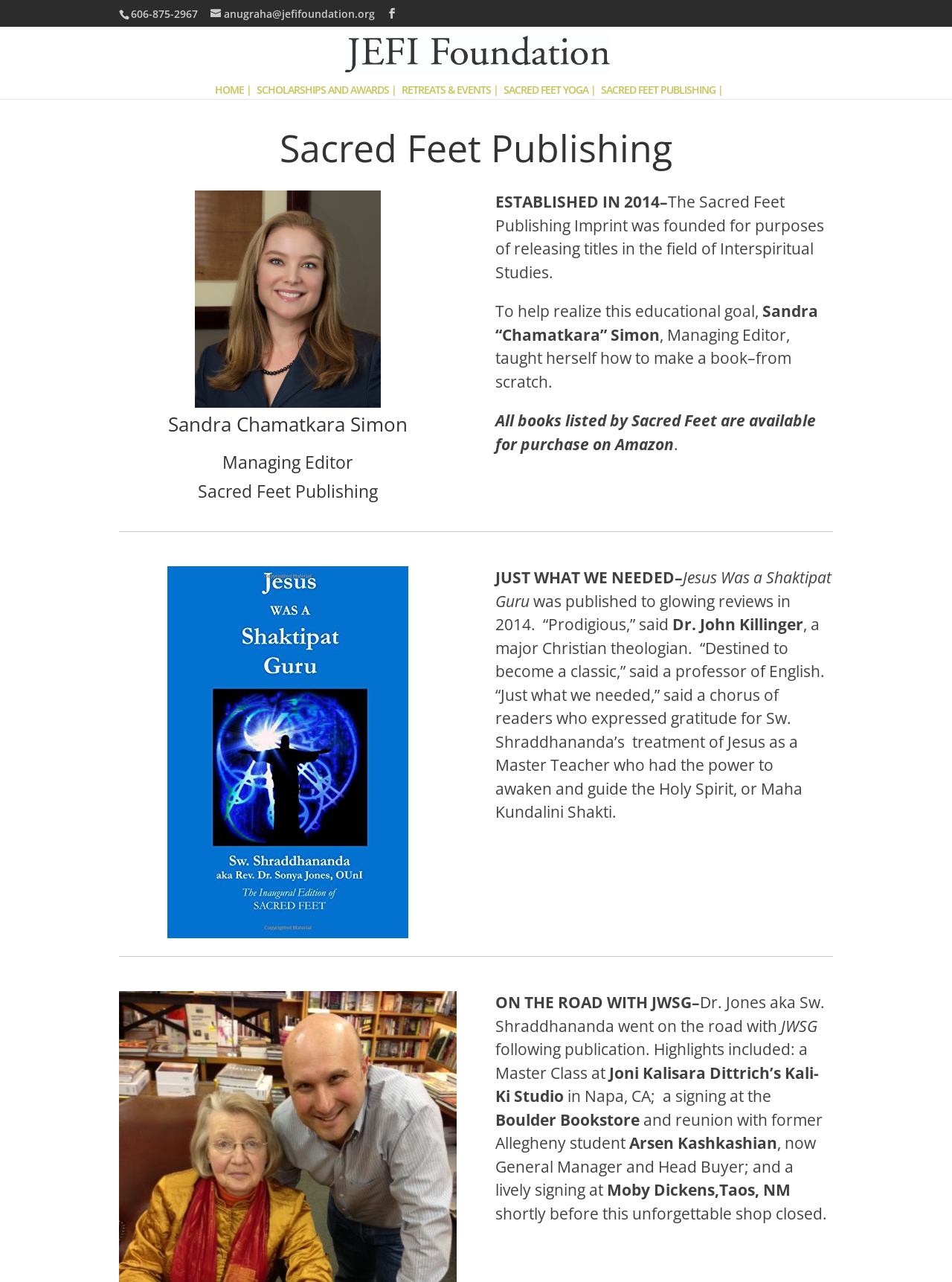Analyze the image and give a detailed response to the question:
What is the title of the book published in 2014?

I found the book title by looking at the section that describes the book, where I saw a static text element with the title 'Jesus Was a Shaktipat Guru' and an image of the book cover.